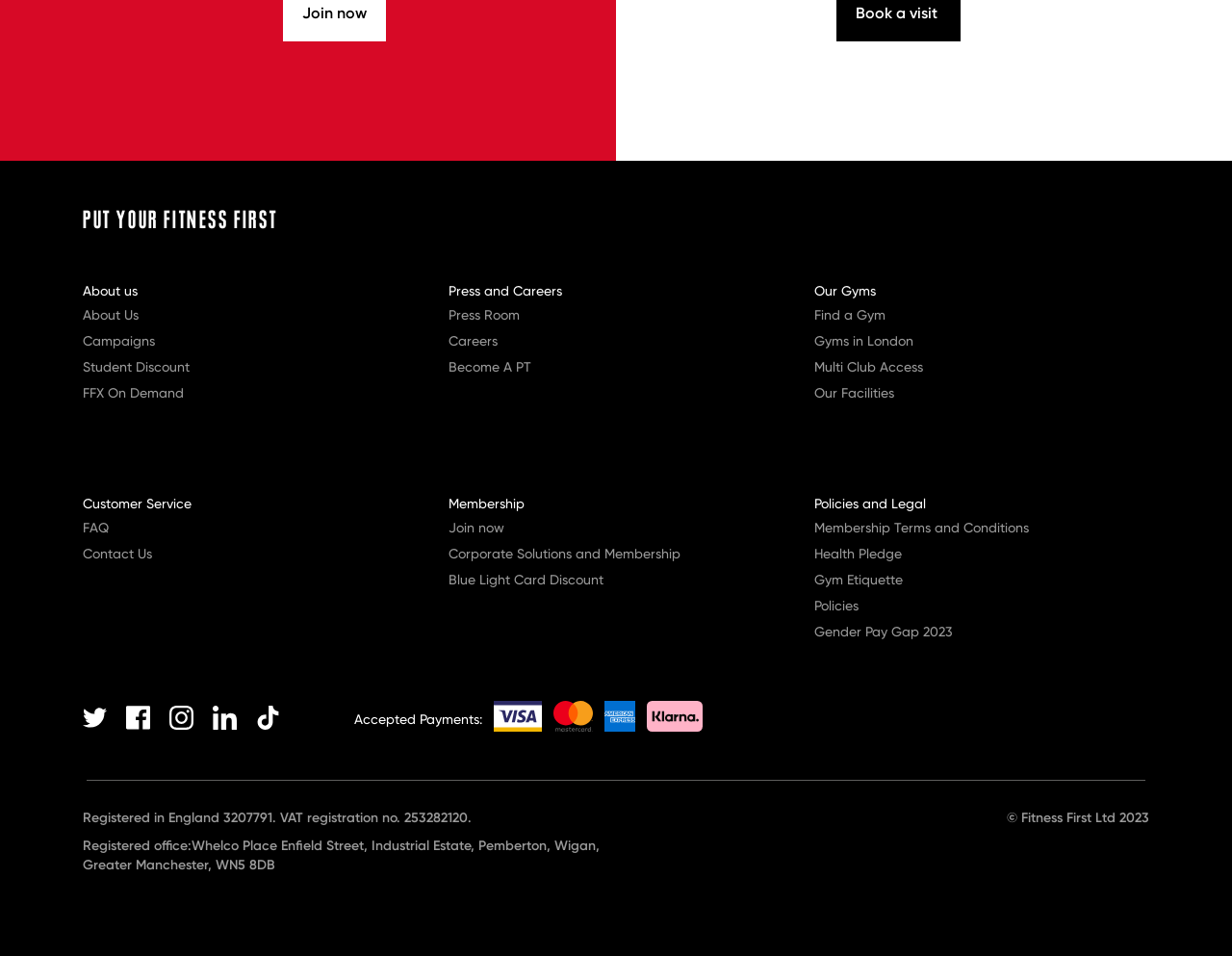Please identify the bounding box coordinates of the region to click in order to complete the task: "Find a Gym". The coordinates must be four float numbers between 0 and 1, specified as [left, top, right, bottom].

[0.661, 0.32, 0.719, 0.337]